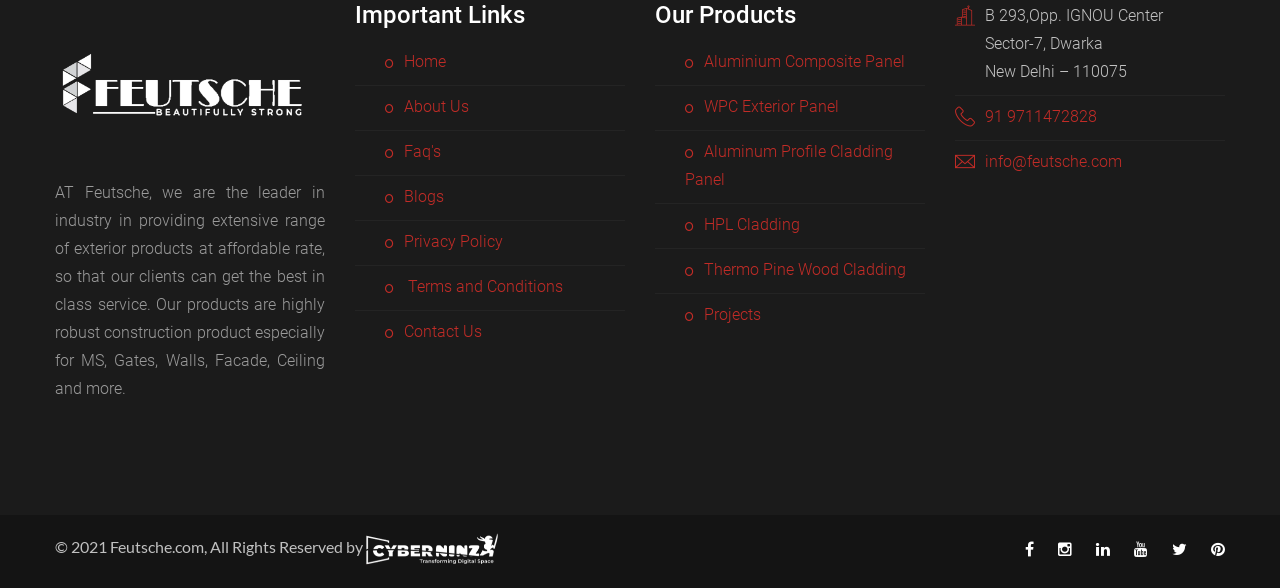Can you pinpoint the bounding box coordinates for the clickable element required for this instruction: "Check the JIO plan article"? The coordinates should be four float numbers between 0 and 1, i.e., [left, top, right, bottom].

None